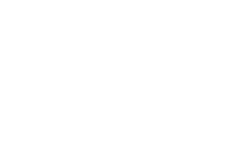What type of interface is the image part of?
Using the image as a reference, give an elaborate response to the question.

The image appears to be part of a media or interactive element, given its placement in the context of a video player interface, which suggests that the image may complement the discussion on writing by providing visual stimuli or enhancing the viewer's understanding of the presented ideas.